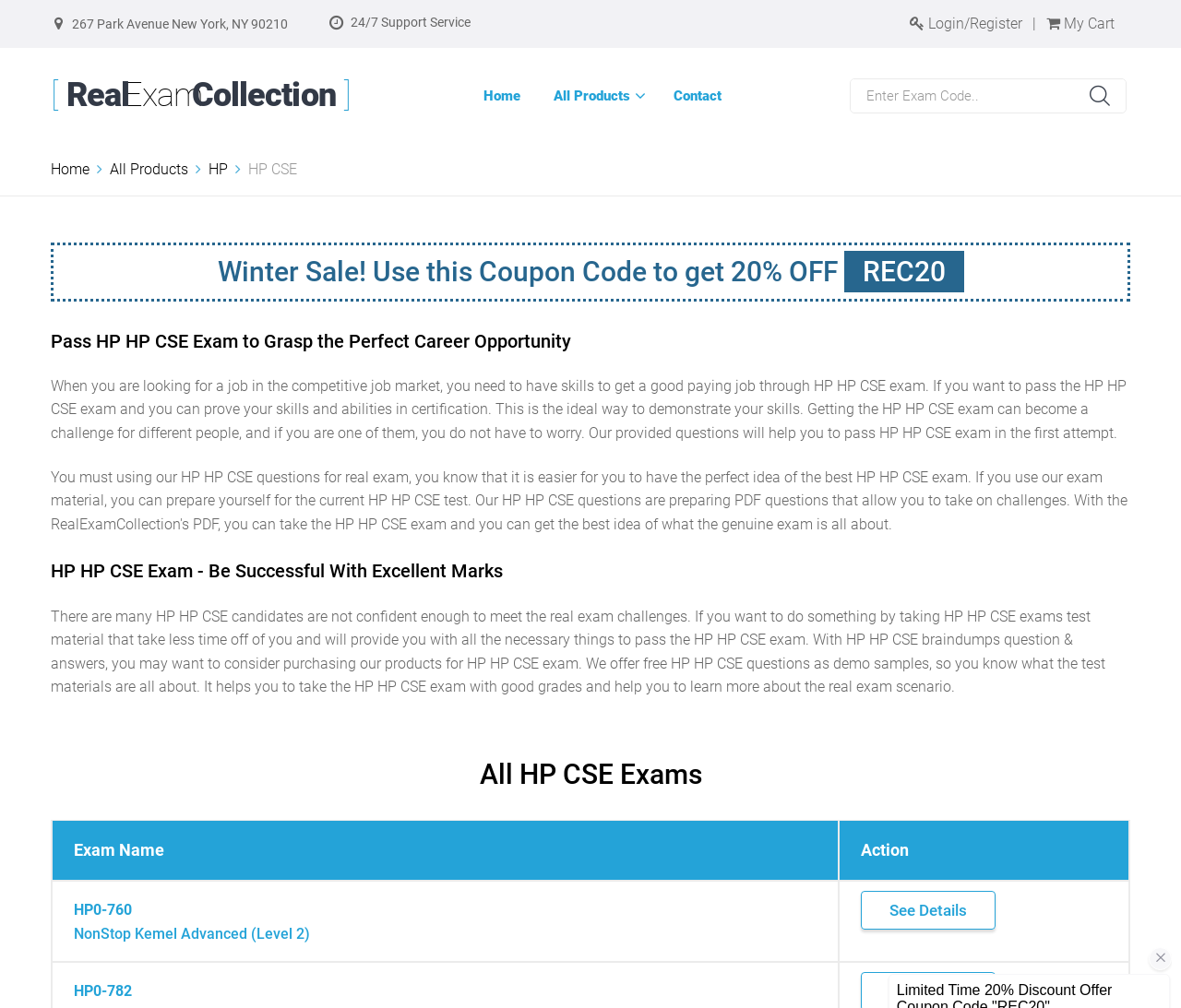Show the bounding box coordinates of the element that should be clicked to complete the task: "View my cart".

[0.886, 0.012, 0.944, 0.035]